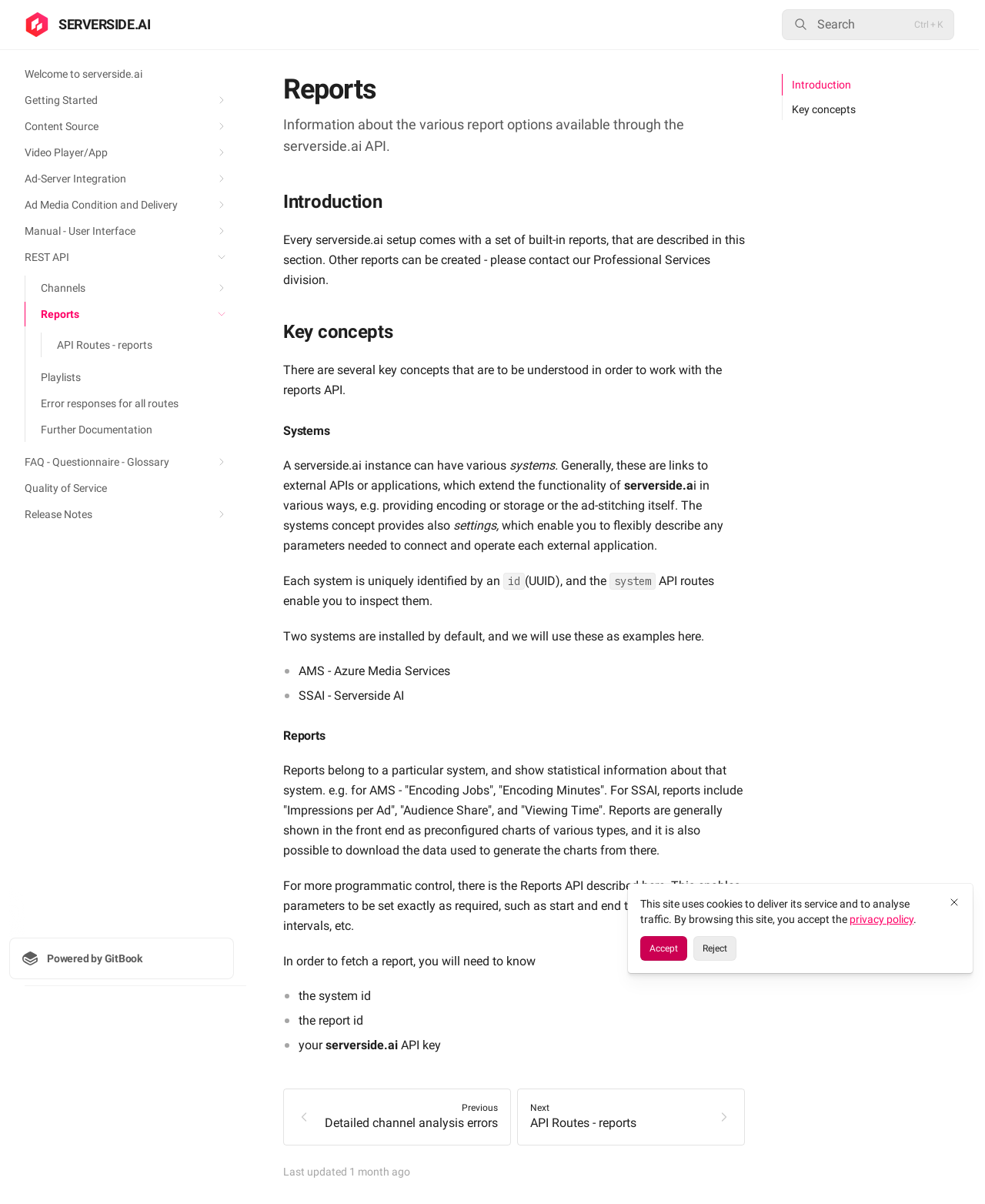Using the description: "FAQ - Questionnaire - Glossary", determine the UI element's bounding box coordinates. Ensure the coordinates are in the format of four float numbers between 0 and 1, i.e., [left, top, right, bottom].

[0.009, 0.373, 0.238, 0.394]